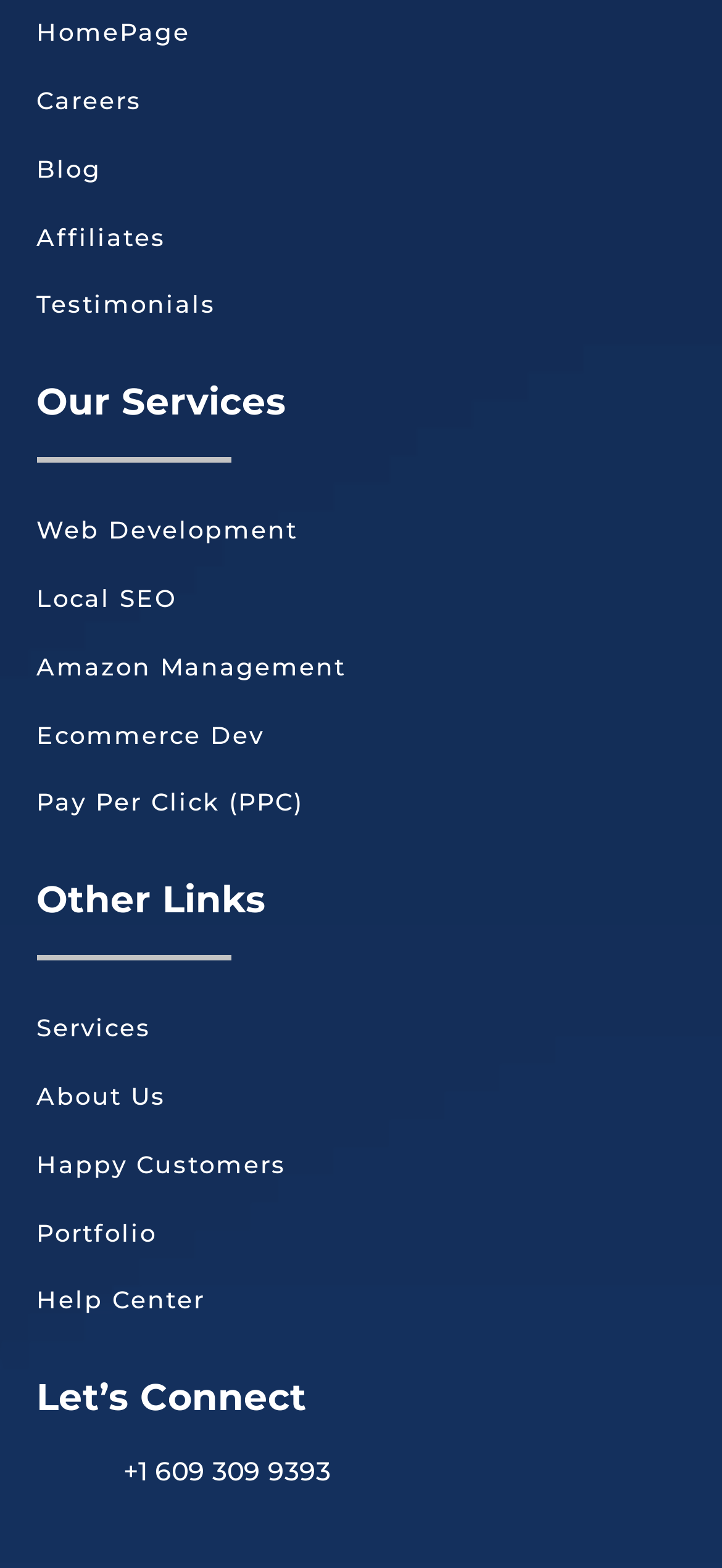Please reply with a single word or brief phrase to the question: 
How many headings are on this webpage?

4